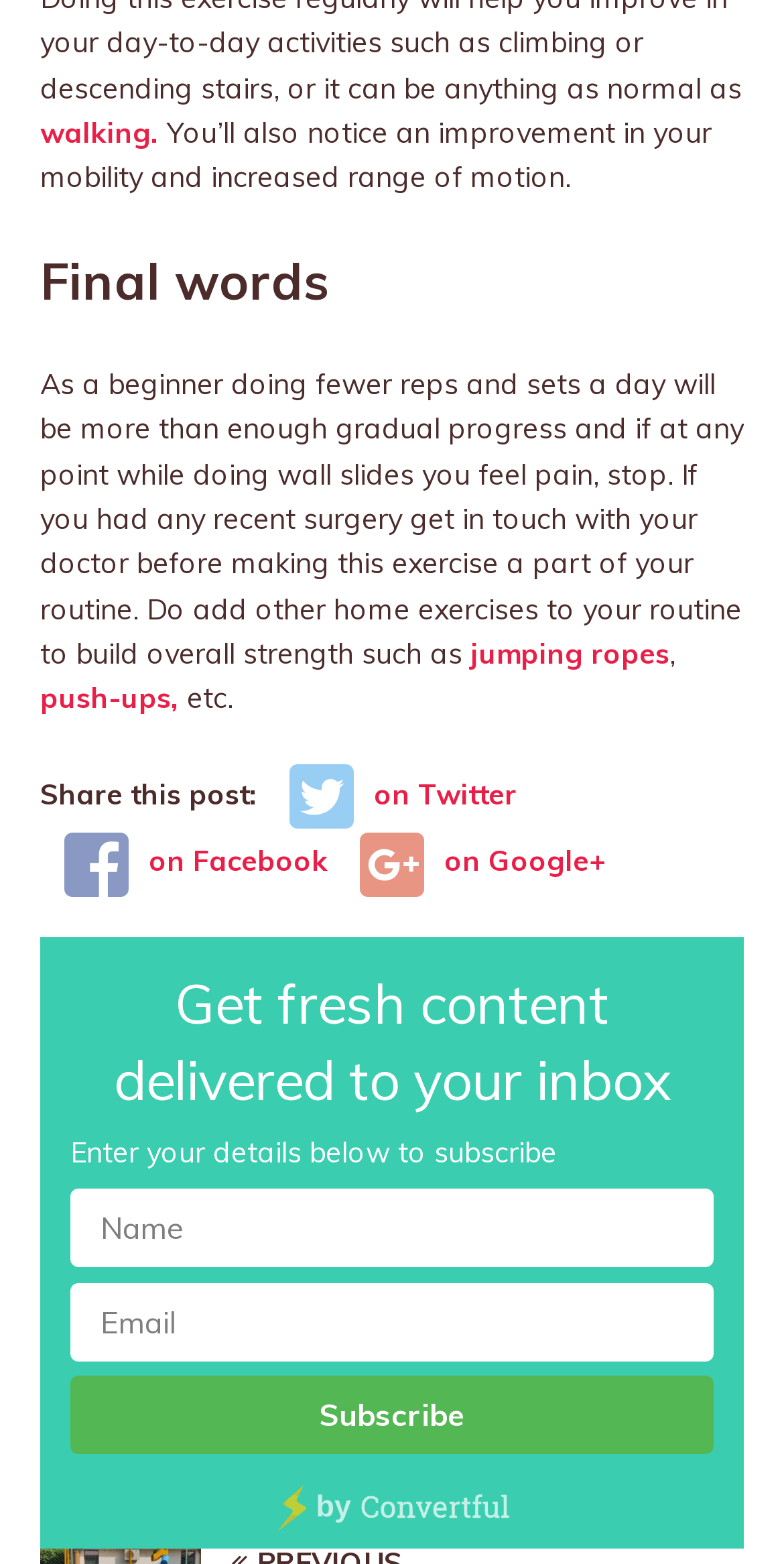Kindly determine the bounding box coordinates for the area that needs to be clicked to execute this instruction: "Click on the link to learn about push-ups".

[0.051, 0.435, 0.238, 0.458]